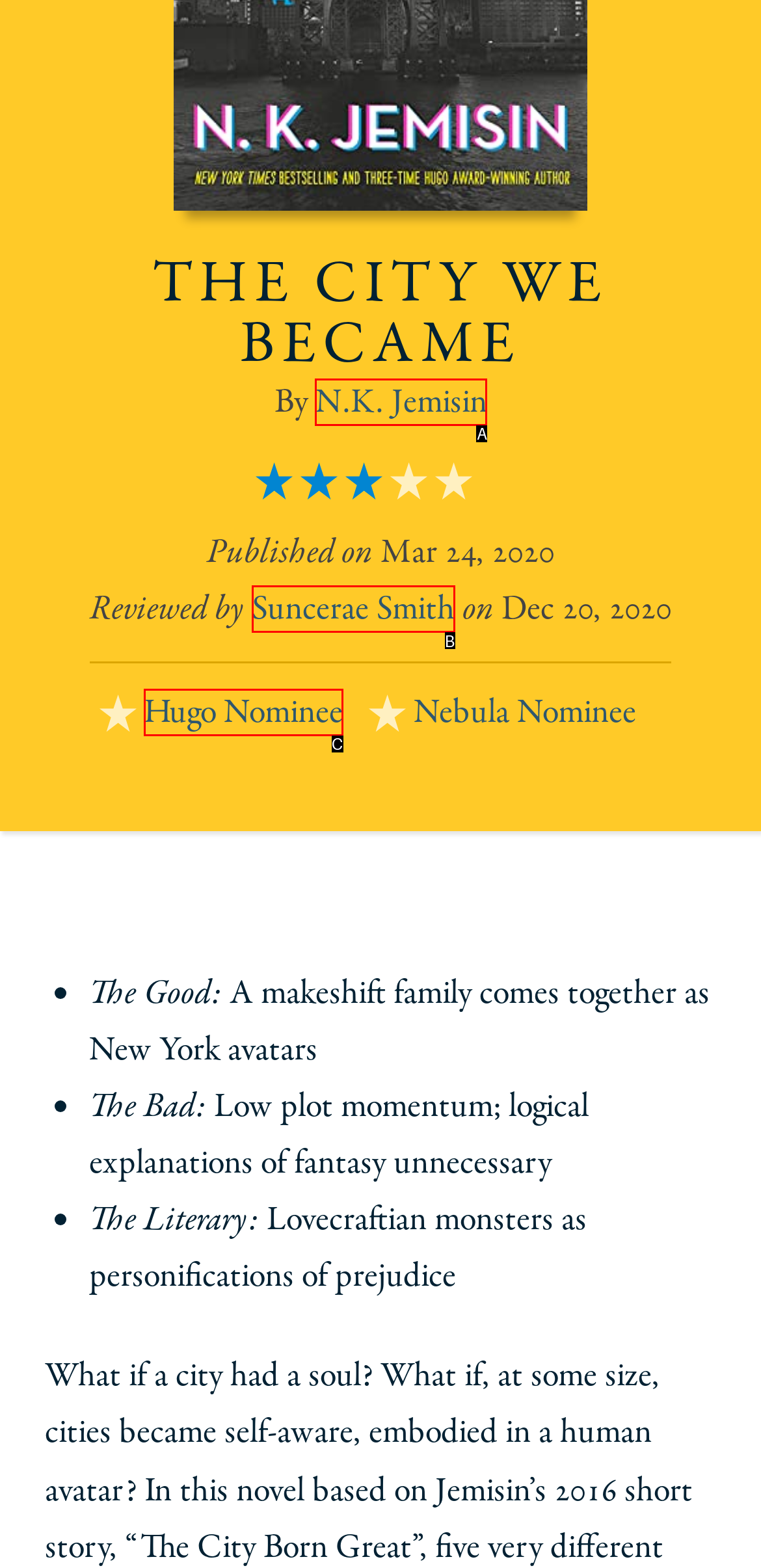Determine the HTML element that best aligns with the description: Suncerae Smith
Answer with the appropriate letter from the listed options.

B